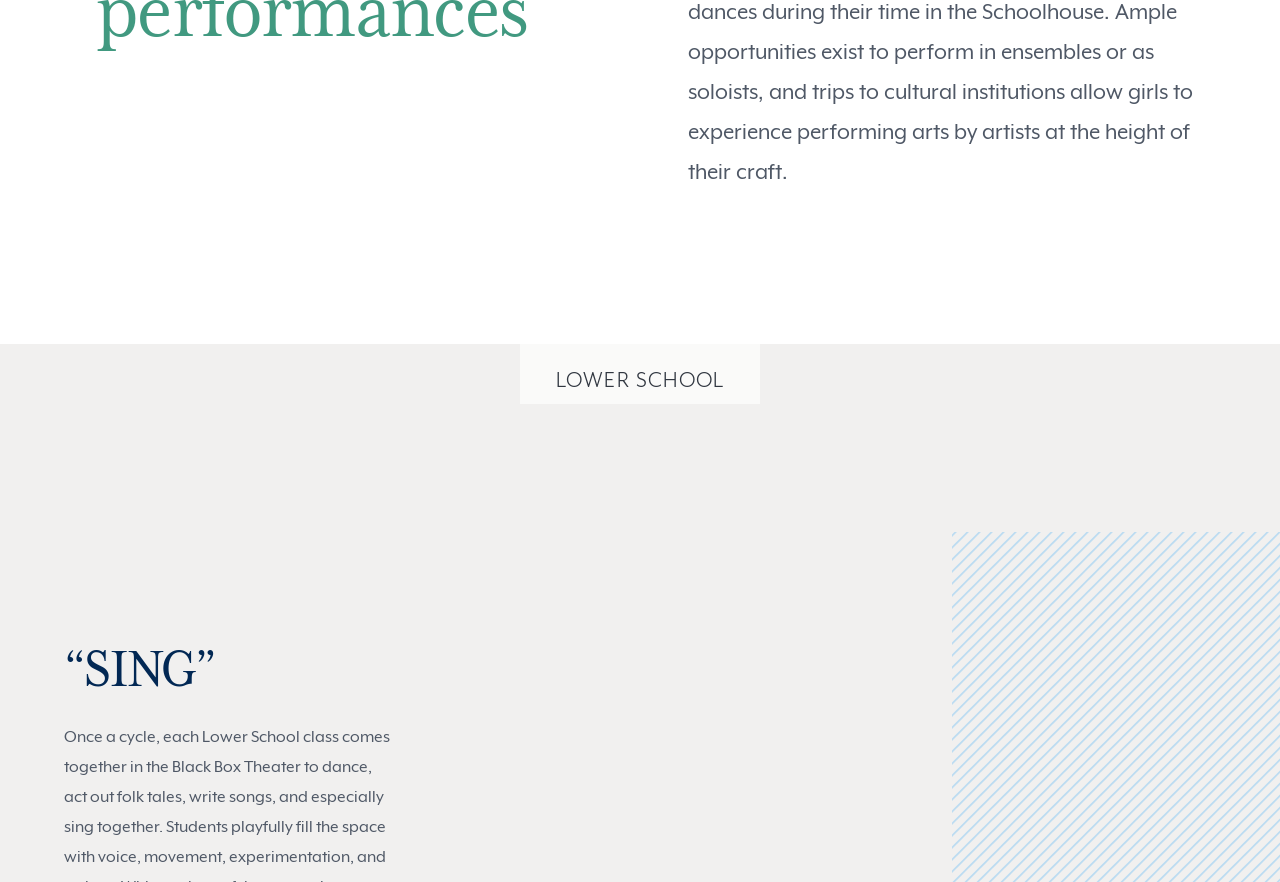What is the focus of the 'STEM' link?
Please provide a detailed answer to the question.

The 'STEM' link is likely related to the school's curriculum or programs focused on Science, Technology, Engineering, and Math, as it is located in a section of the page with other links related to academic subjects.